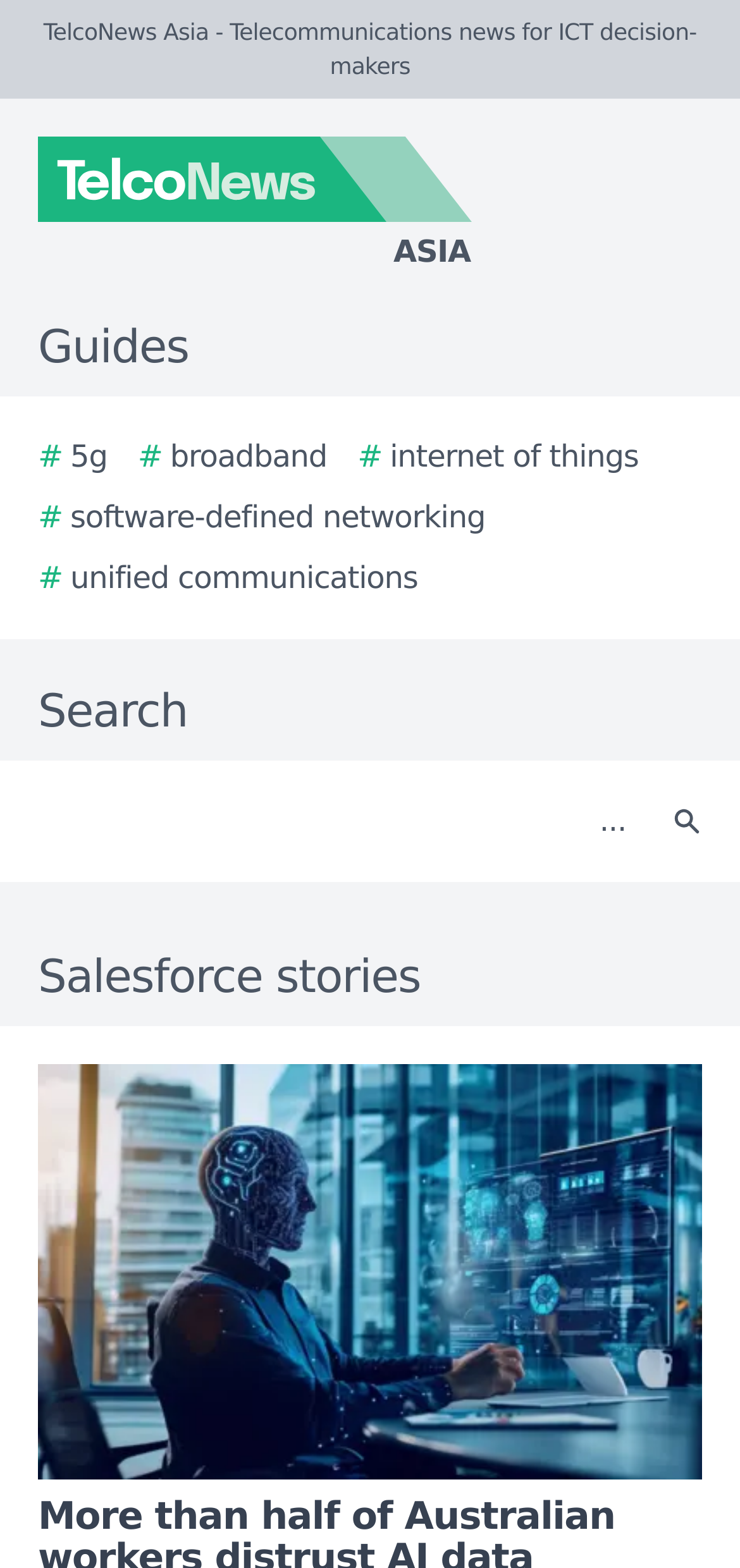Reply to the question below using a single word or brief phrase:
How many links are under Guides?

5